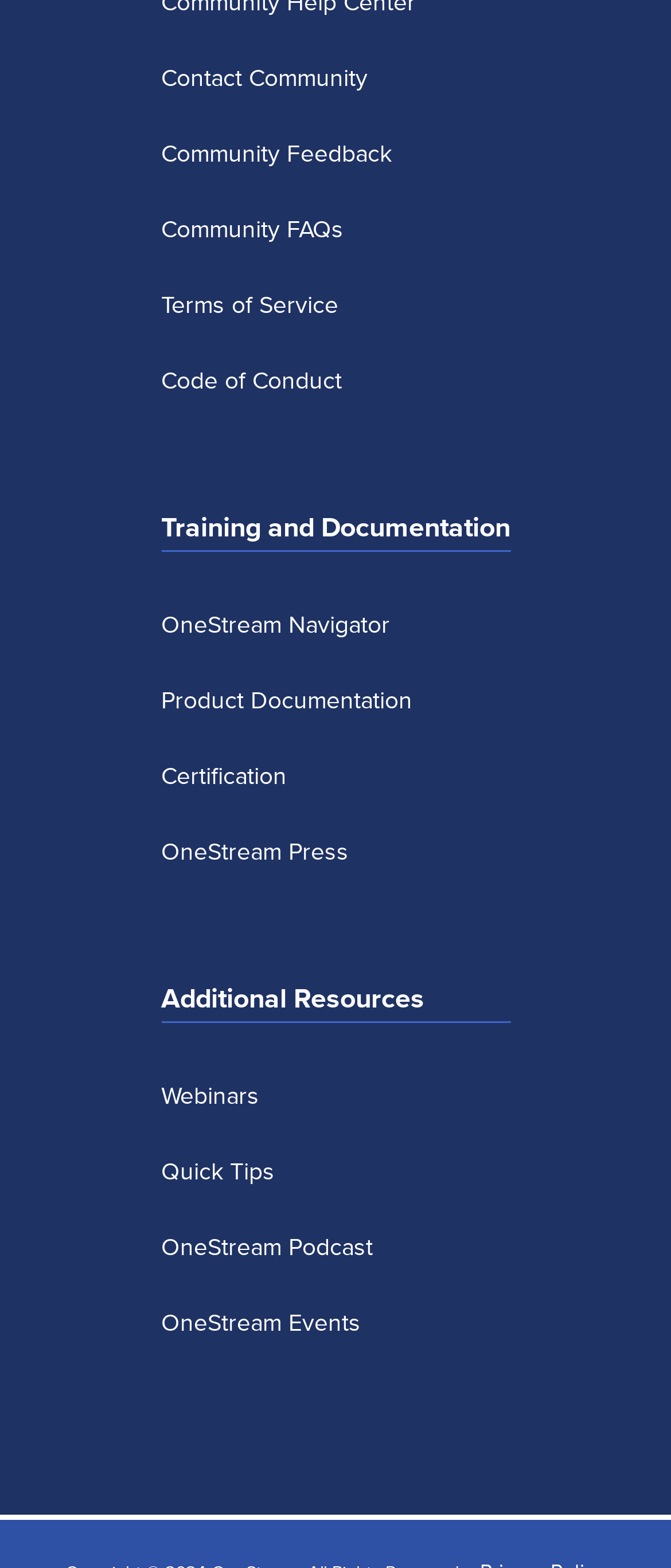Based on the element description: "Media", identify the UI element and provide its bounding box coordinates. Use four float numbers between 0 and 1, [left, top, right, bottom].

None